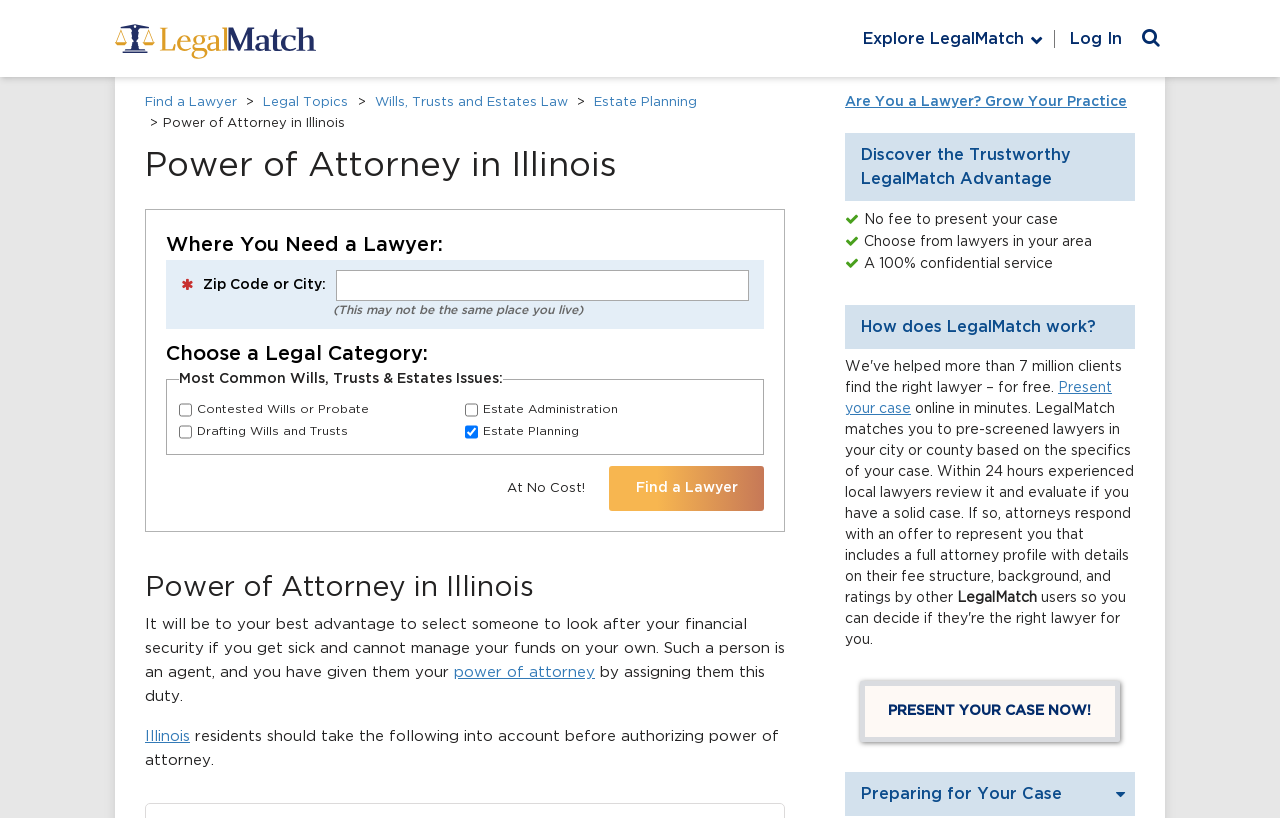Please pinpoint the bounding box coordinates for the region I should click to adhere to this instruction: "Open search".

[0.888, 0.035, 0.91, 0.057]